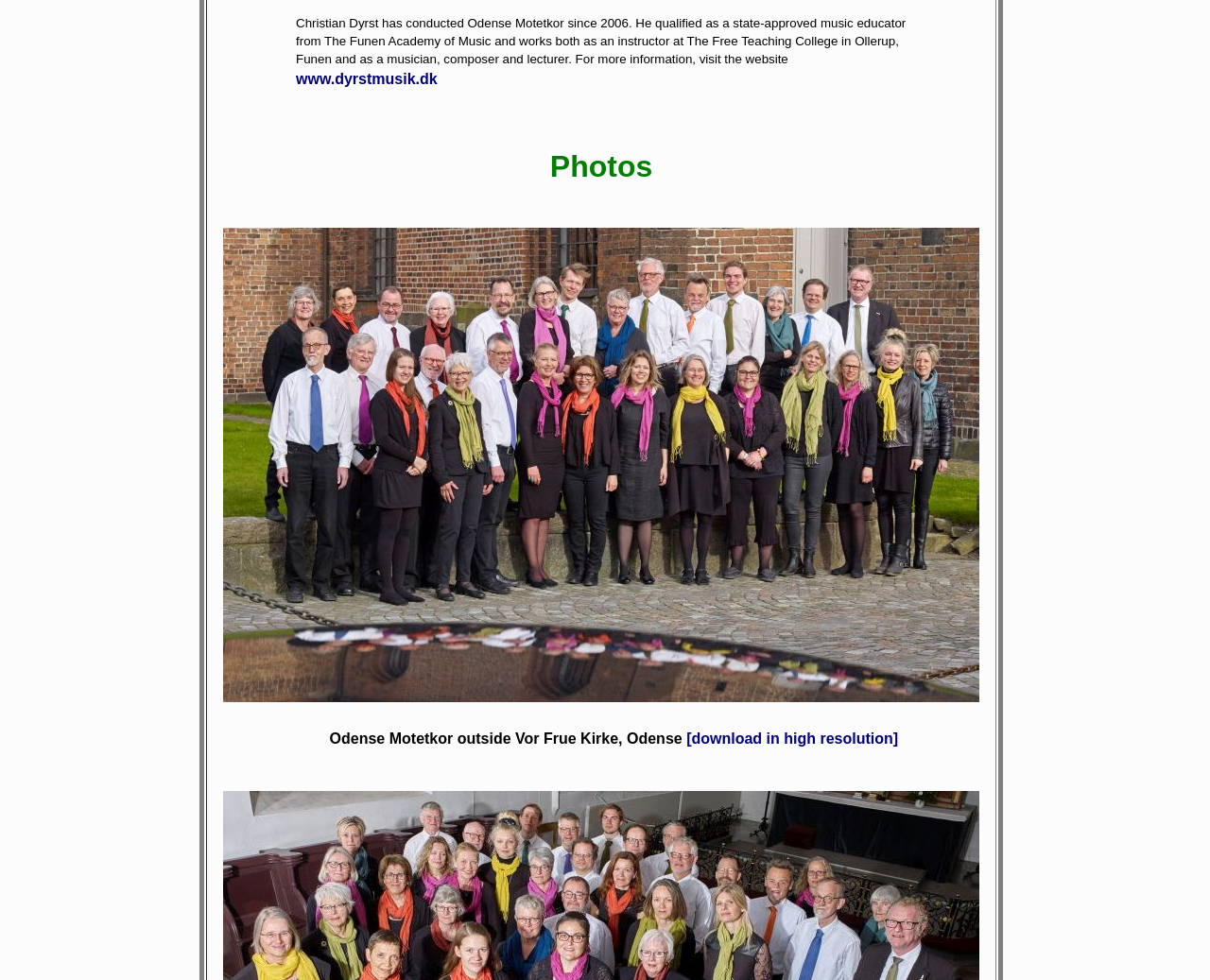Provide the bounding box coordinates of the HTML element this sentence describes: "www.dyrstmusik.dk". The bounding box coordinates consist of four float numbers between 0 and 1, i.e., [left, top, right, bottom].

[0.245, 0.073, 0.361, 0.089]